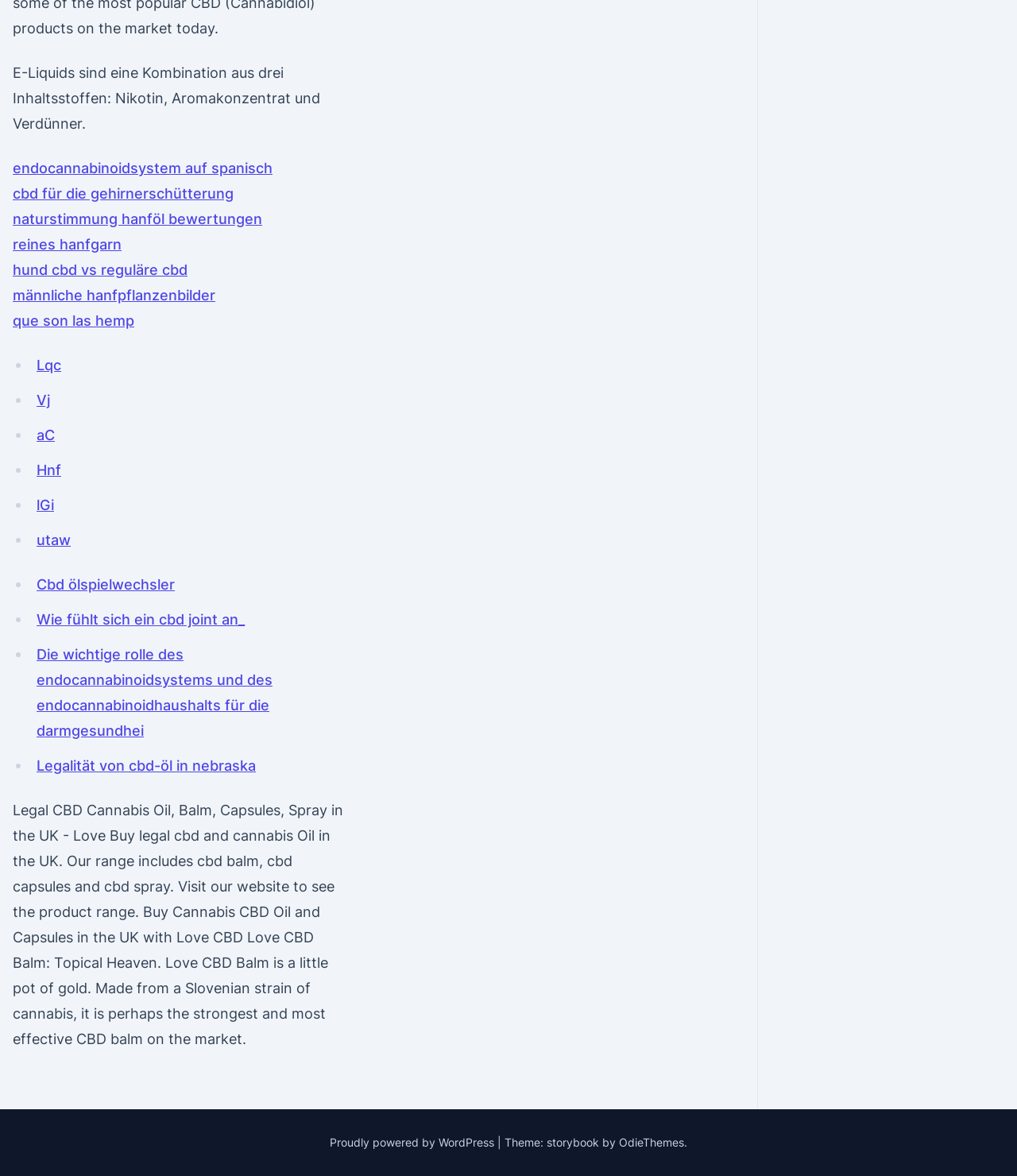What is the main topic of the webpage?
Using the image as a reference, answer the question with a short word or phrase.

CBD